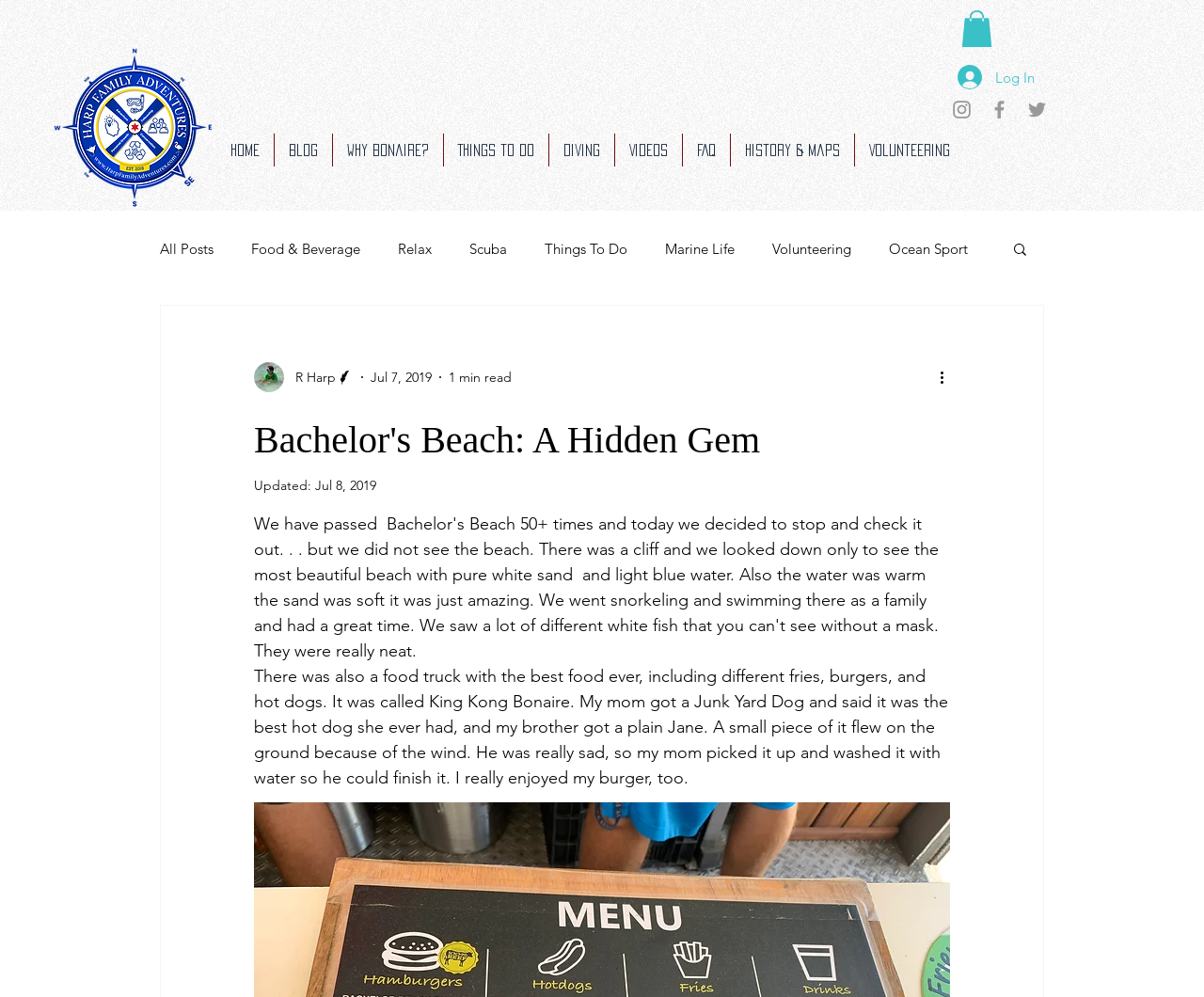Please identify the bounding box coordinates of the element's region that needs to be clicked to fulfill the following instruction: "Click the 'Log In' button". The bounding box coordinates should consist of four float numbers between 0 and 1, i.e., [left, top, right, bottom].

[0.784, 0.06, 0.87, 0.096]